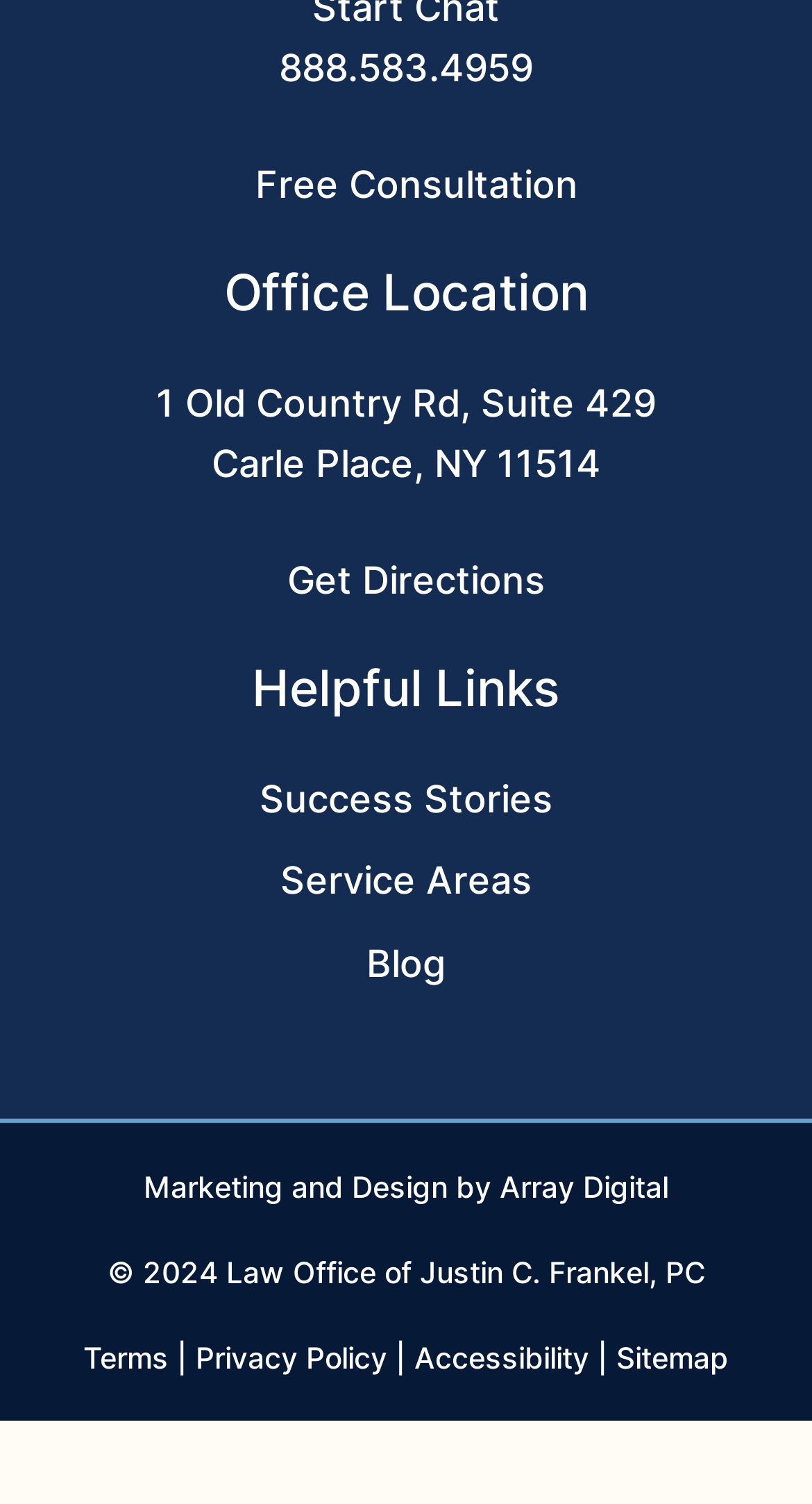Please identify the bounding box coordinates of the element's region that needs to be clicked to fulfill the following instruction: "Call the office". The bounding box coordinates should consist of four float numbers between 0 and 1, i.e., [left, top, right, bottom].

[0.344, 0.031, 0.656, 0.06]